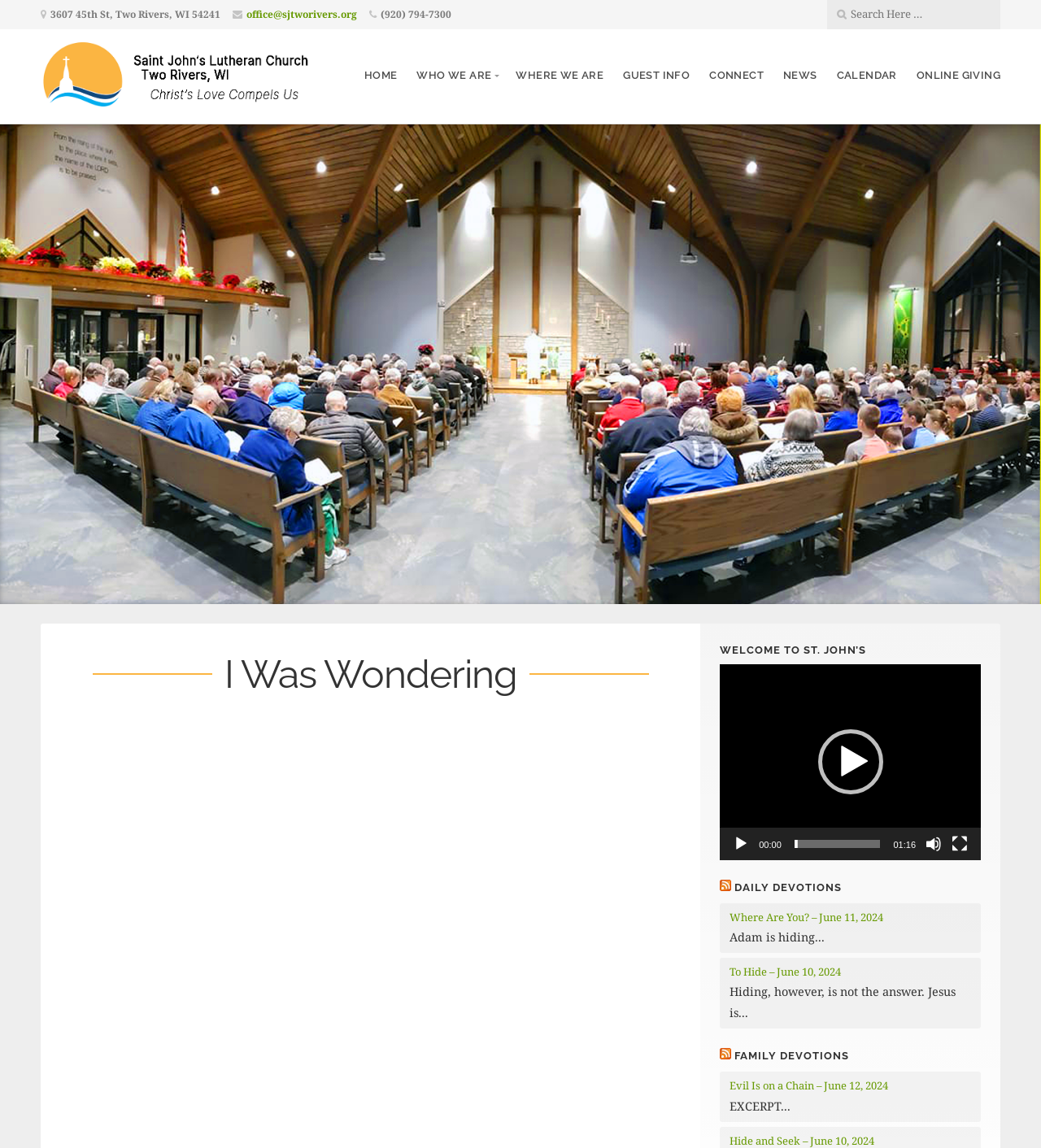What is the title or heading displayed on the webpage?

I Was Wondering